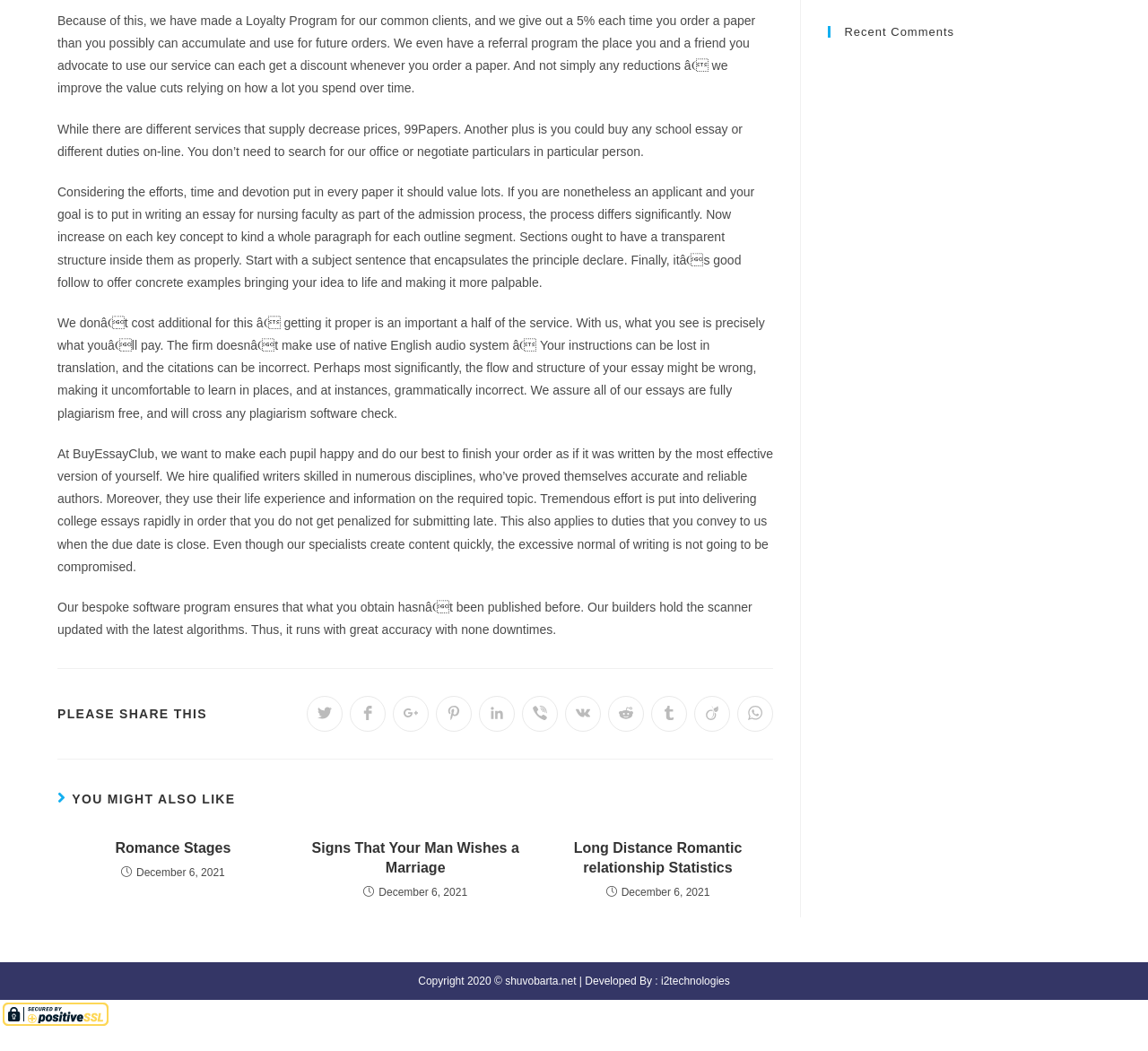Give the bounding box coordinates for the element described as: "Opens in a new window".

[0.493, 0.662, 0.524, 0.697]